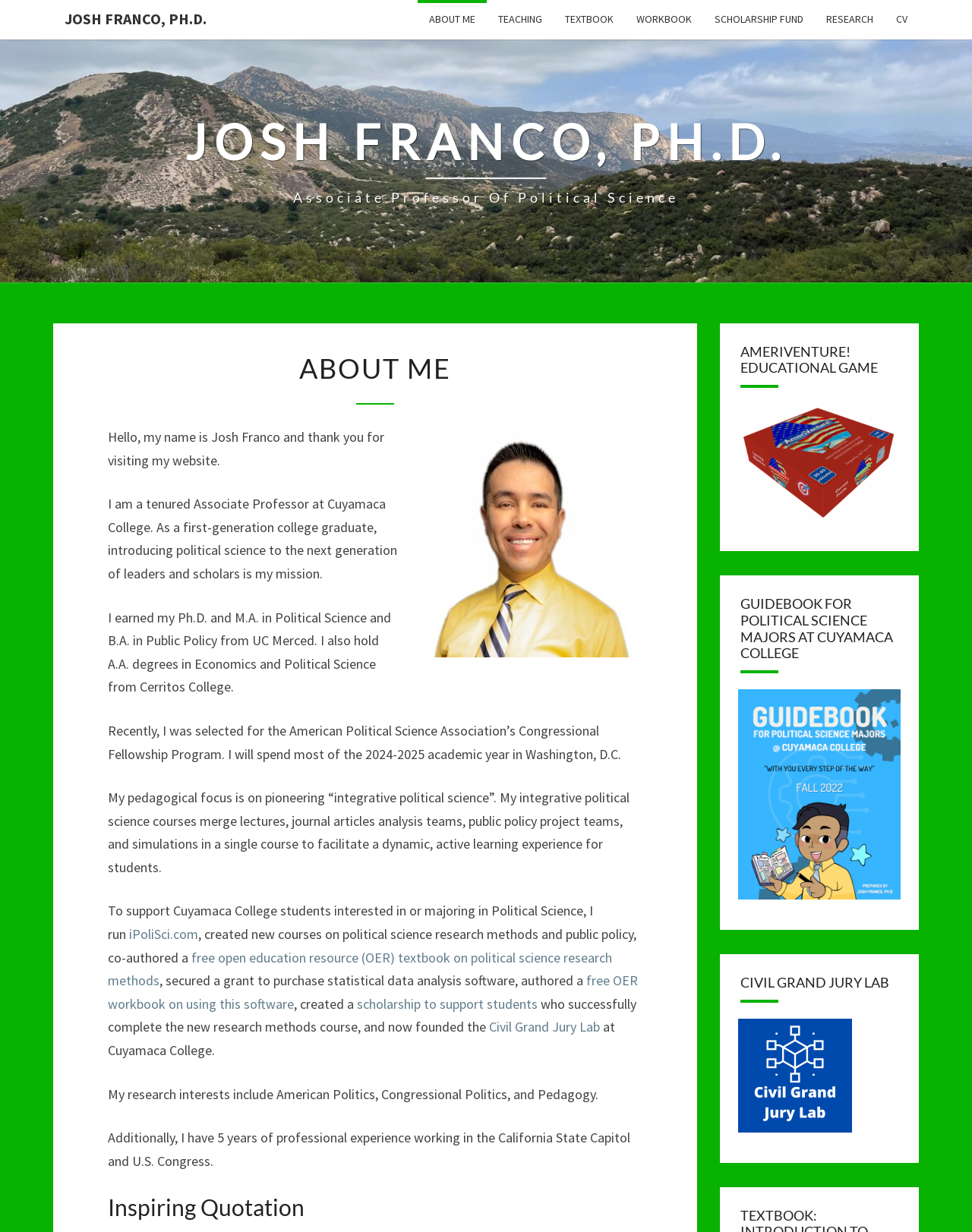What is the name of the lab founded by Josh Franco?
Please answer the question with as much detail as possible using the screenshot.

The webpage mentions that Josh Franco founded the 'Civil Grand Jury Lab' at Cuyamaca College, which is described as a lab with an accompanying image.